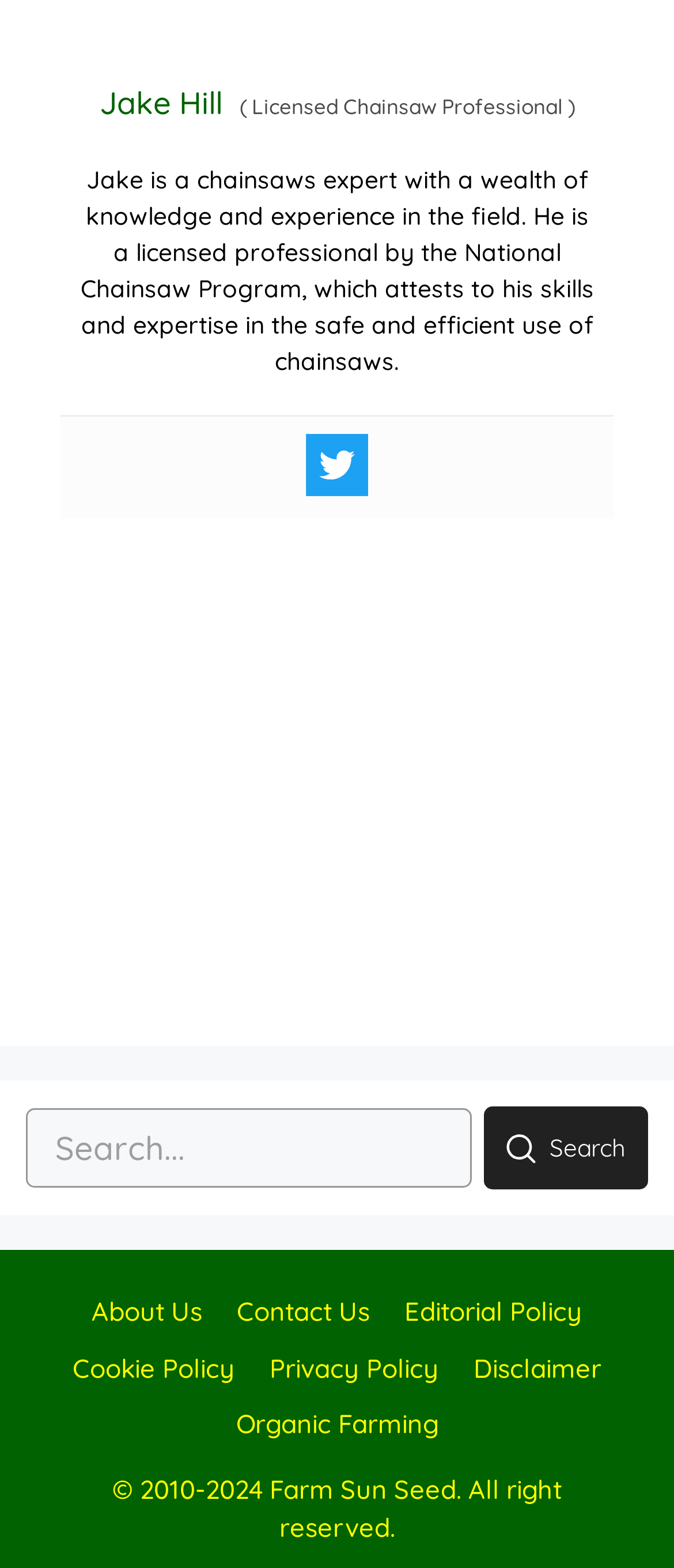Please provide a short answer using a single word or phrase for the question:
How many links are there in the footer section?

7